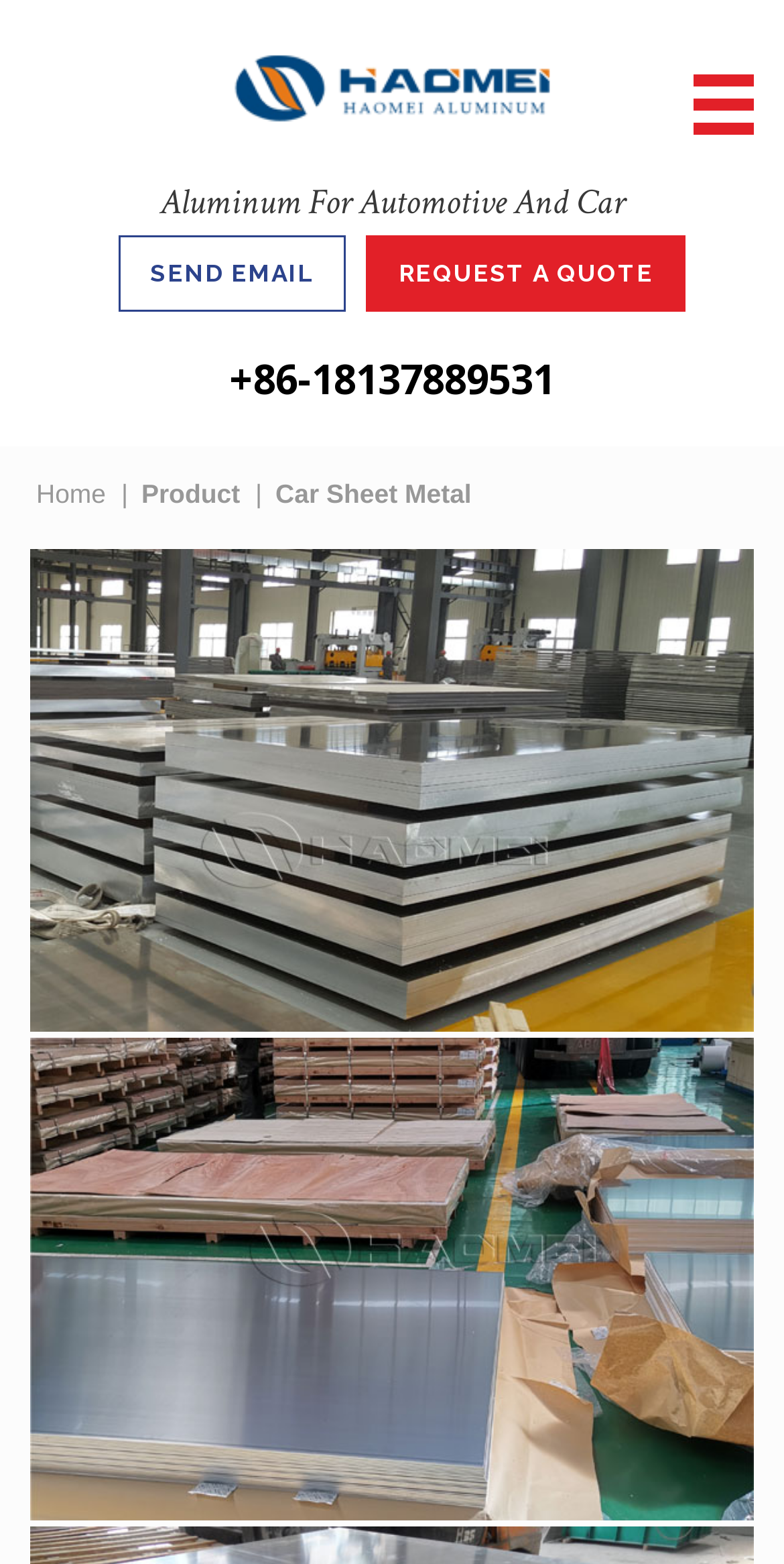Locate the UI element described as follows: "Send Email". Return the bounding box coordinates as four float numbers between 0 and 1 in the order [left, top, right, bottom].

[0.151, 0.15, 0.442, 0.199]